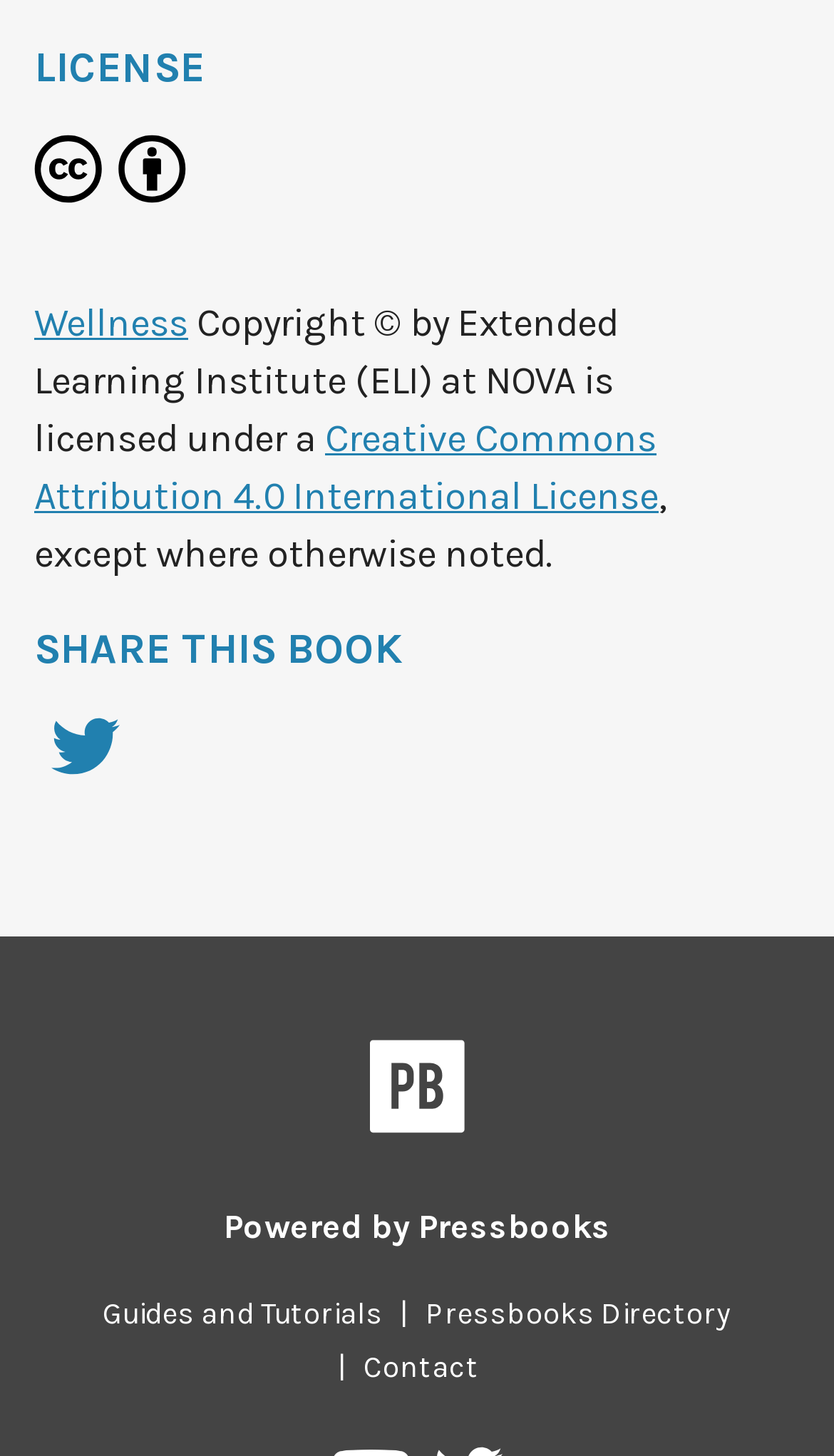Reply to the question with a single word or phrase:
What is the platform that powers this website?

Pressbooks